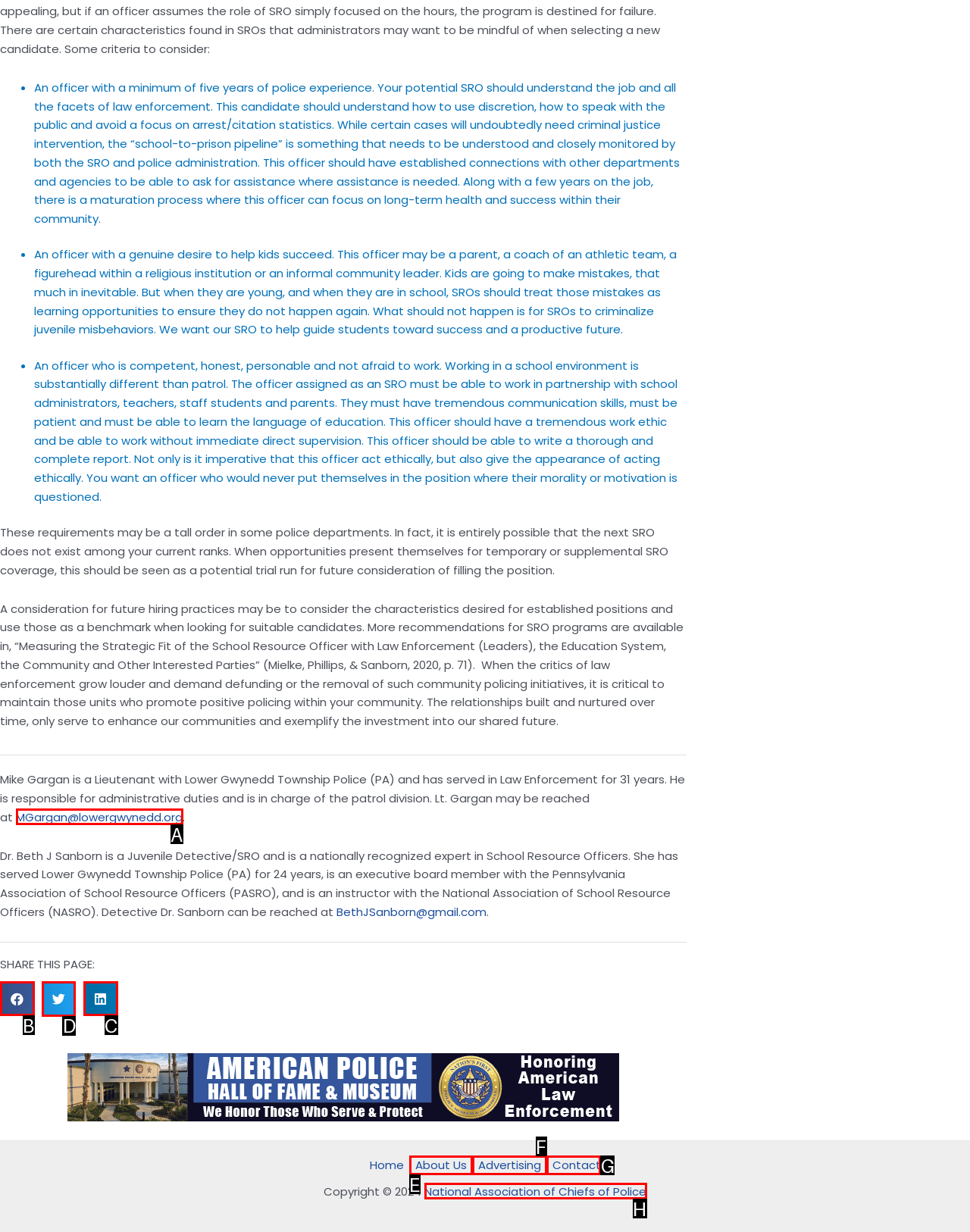Choose the correct UI element to click for this task: Share on twitter Answer using the letter from the given choices.

D